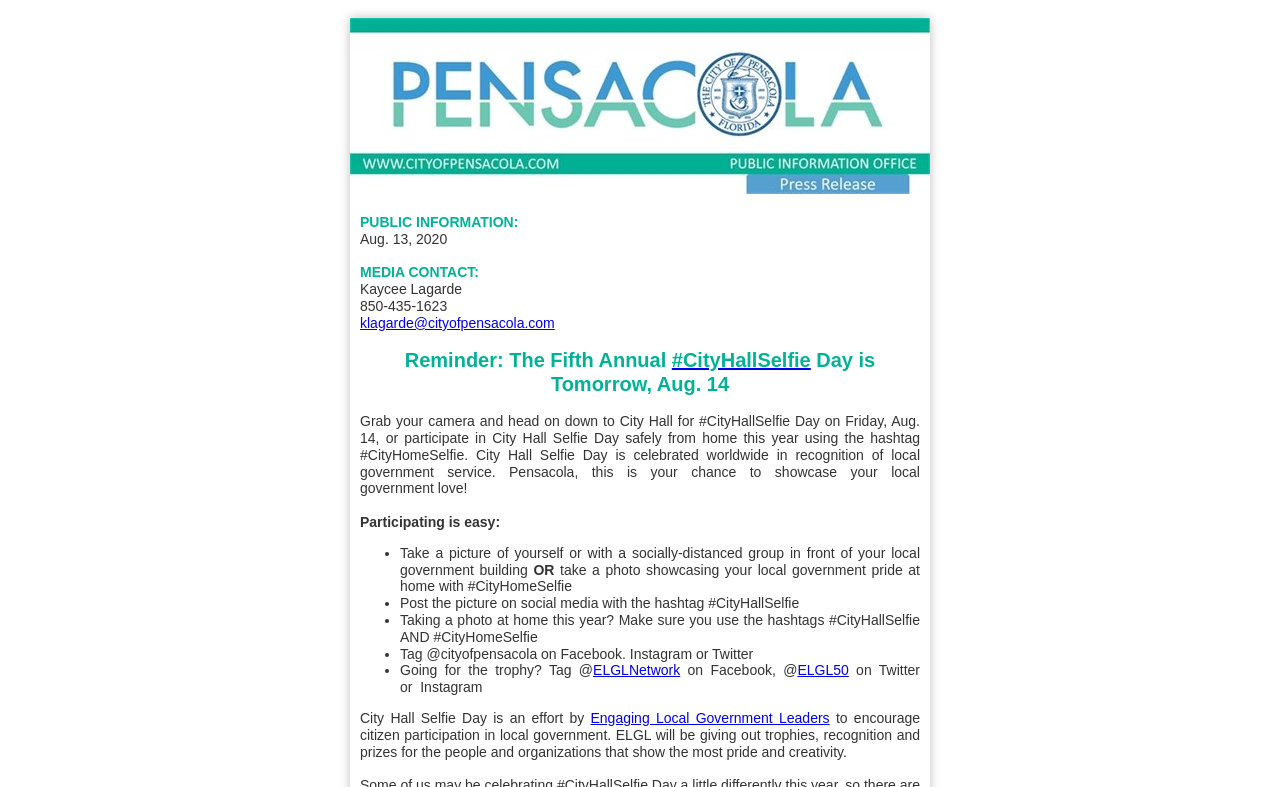Answer the question in one word or a short phrase:
How many steps are required to participate in City Hall Selfie Day?

Four